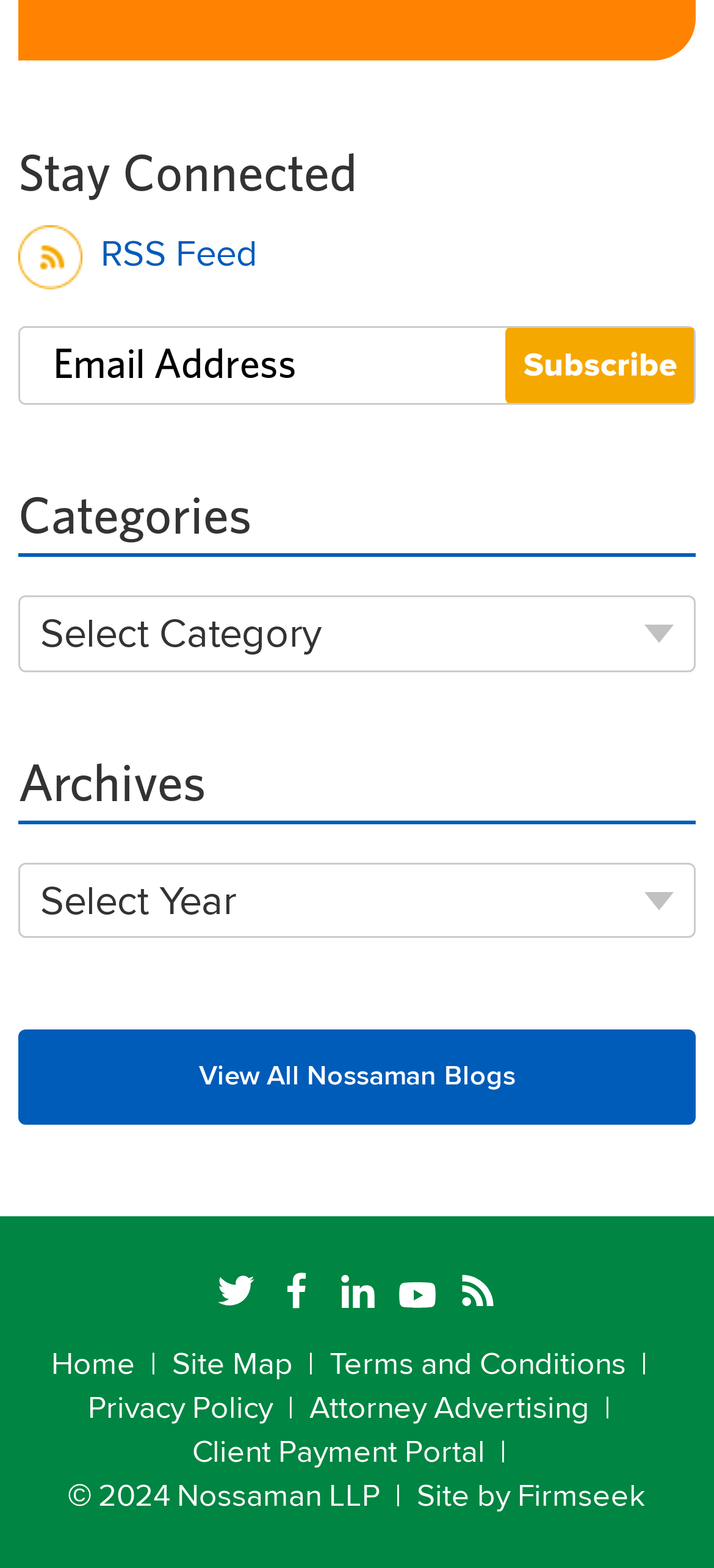How many social media links are available?
Based on the image, provide a one-word or brief-phrase response.

5